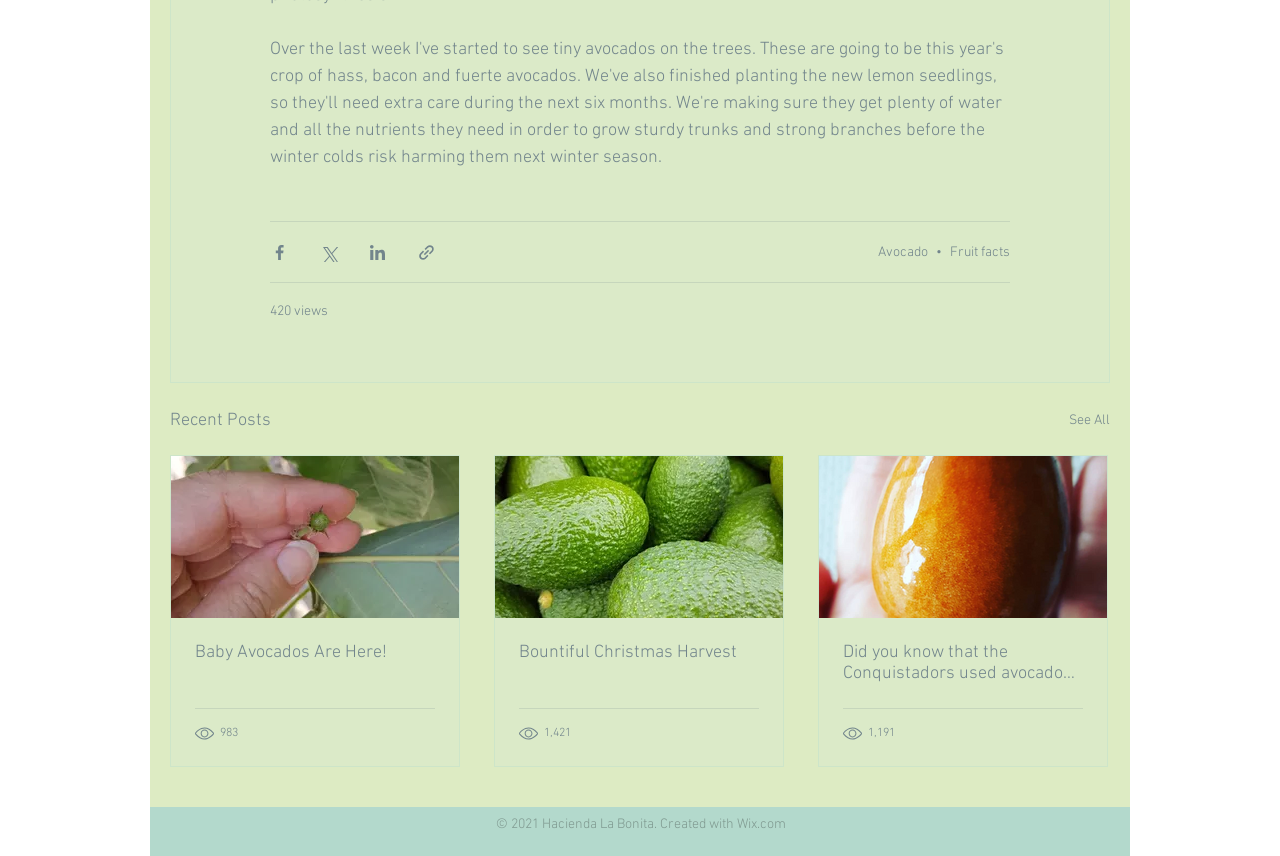Could you find the bounding box coordinates of the clickable area to complete this instruction: "See all recent posts"?

[0.835, 0.474, 0.867, 0.508]